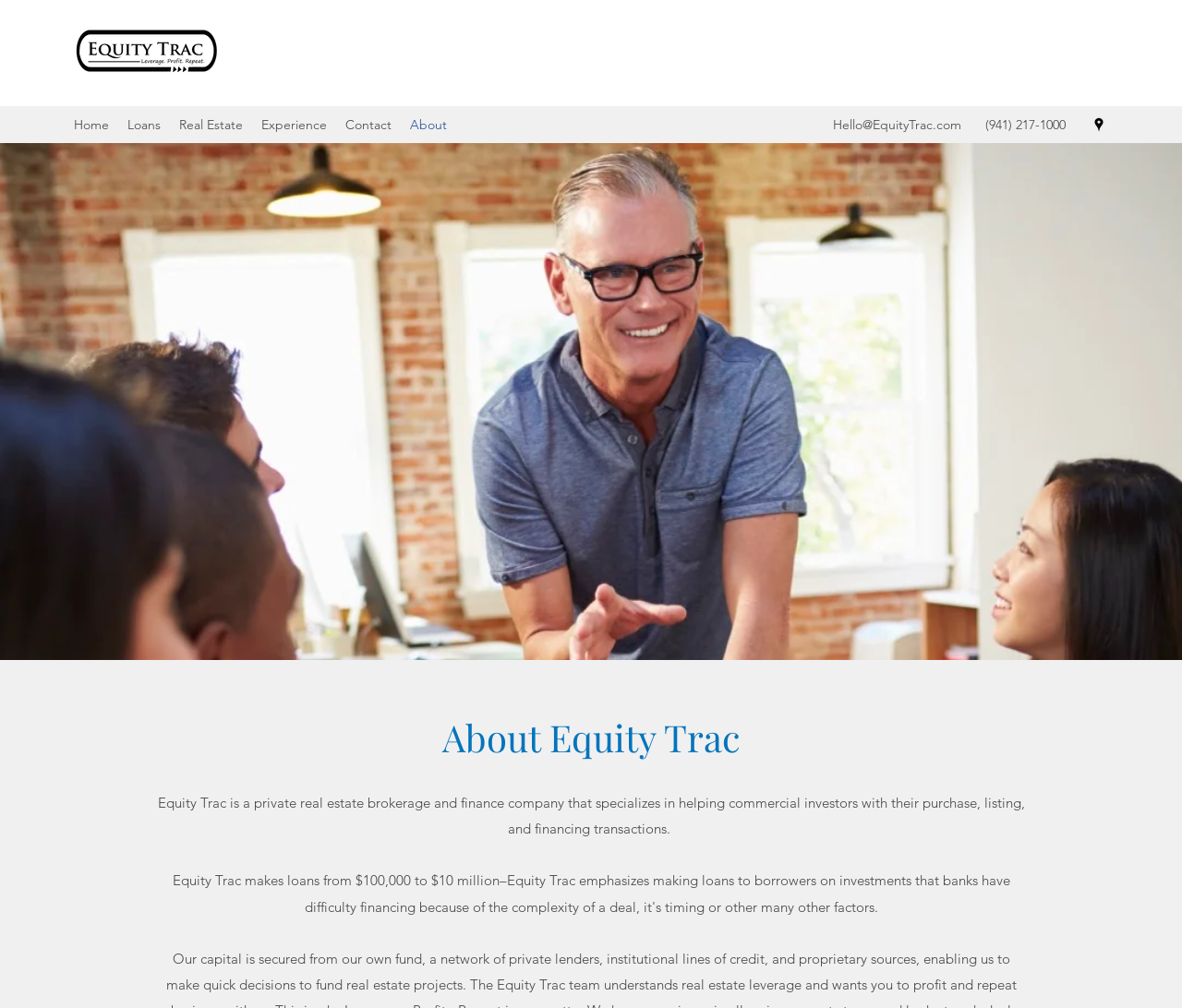What is the phone number?
Based on the image content, provide your answer in one word or a short phrase.

(941) 217-1000